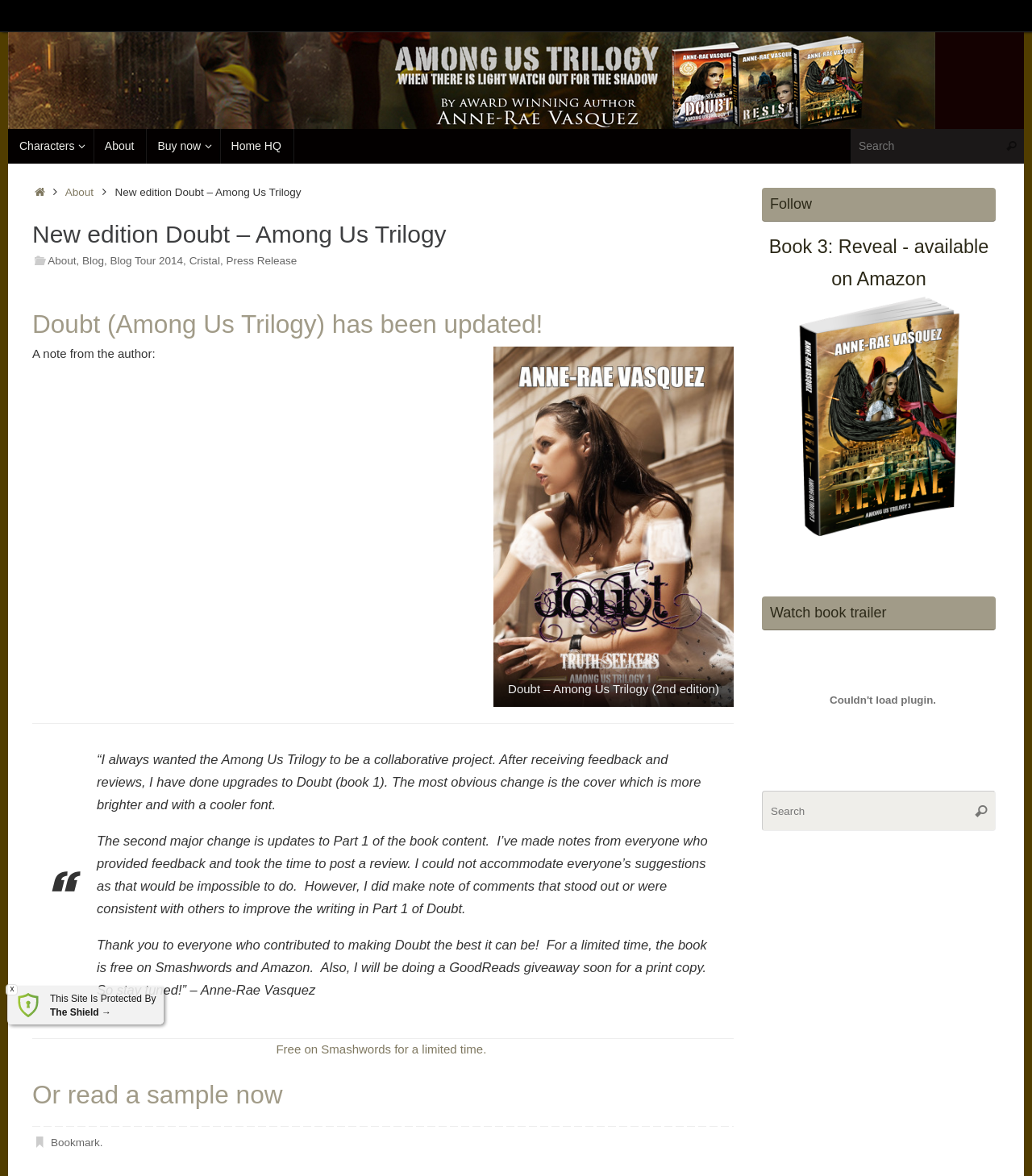Extract the top-level heading from the webpage and provide its text.

New edition Doubt – Among Us Trilogy